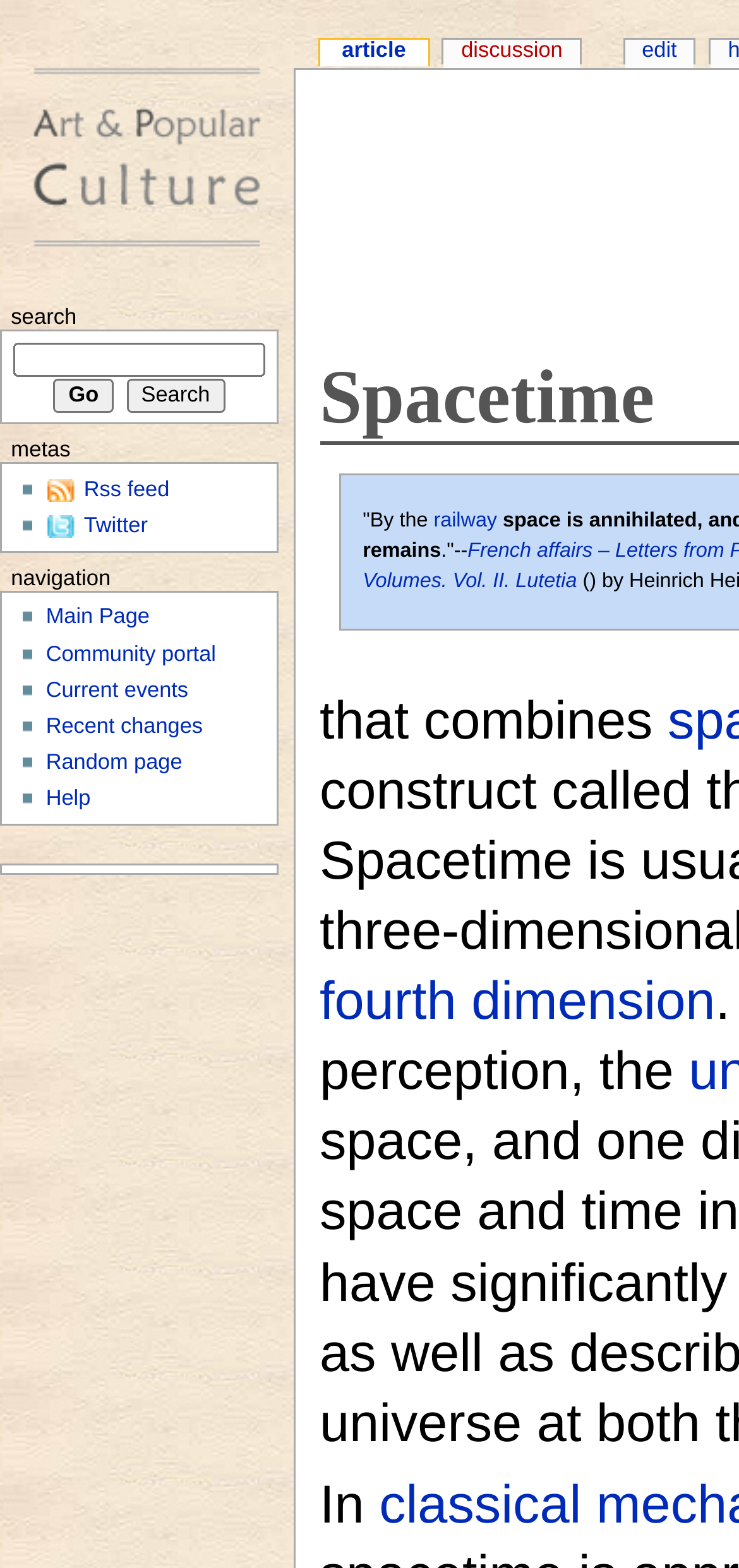What is the purpose of the 'search' textbox?
Examine the image closely and answer the question with as much detail as possible.

The 'search' textbox is located next to the 'search' heading and has a 'Go' button and a 'Search' button, indicating that it is used to search the encyclopedia.